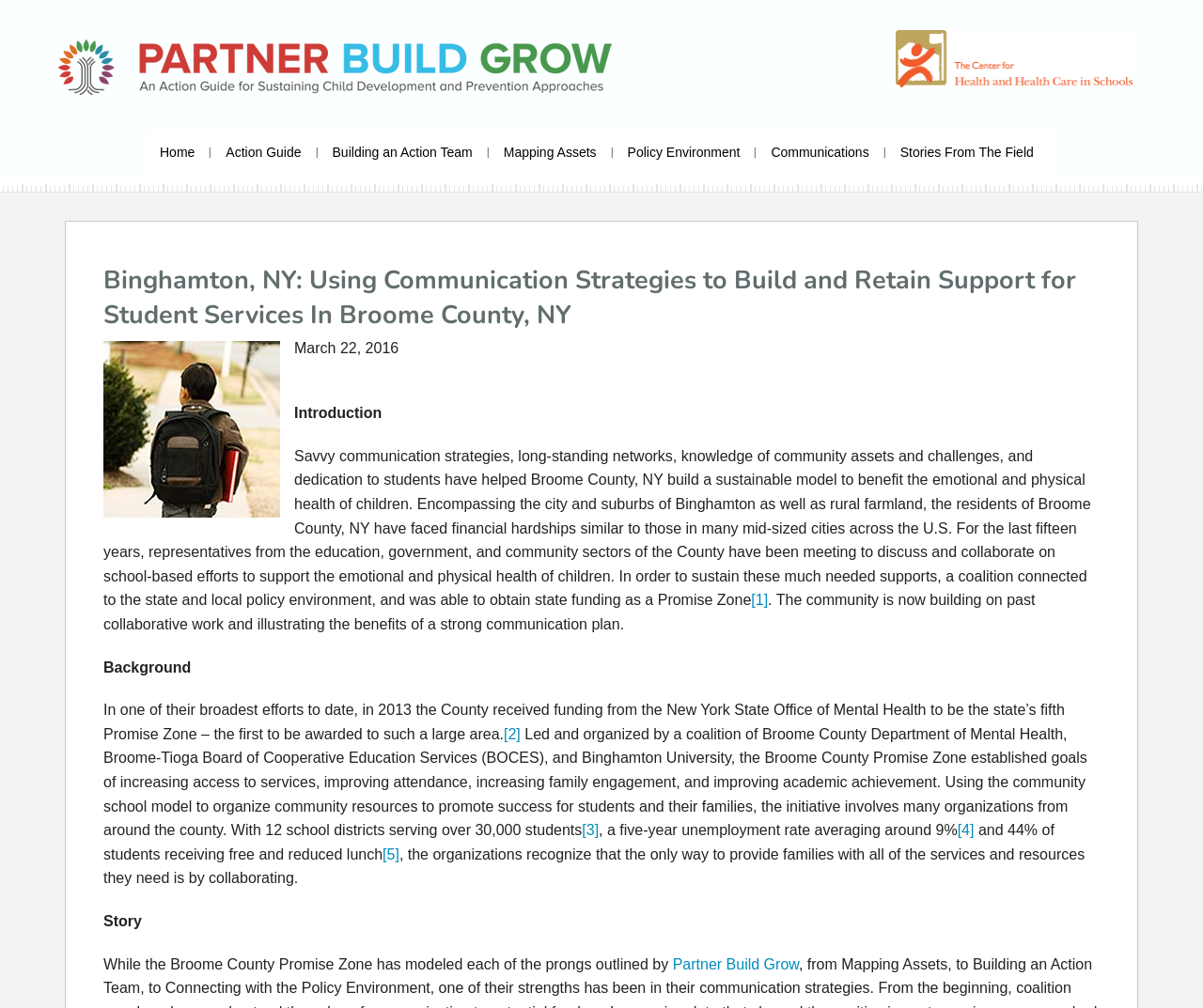Respond to the following question using a concise word or phrase: 
What is the topic of the story in the webpage?

Broome County Promise Zone